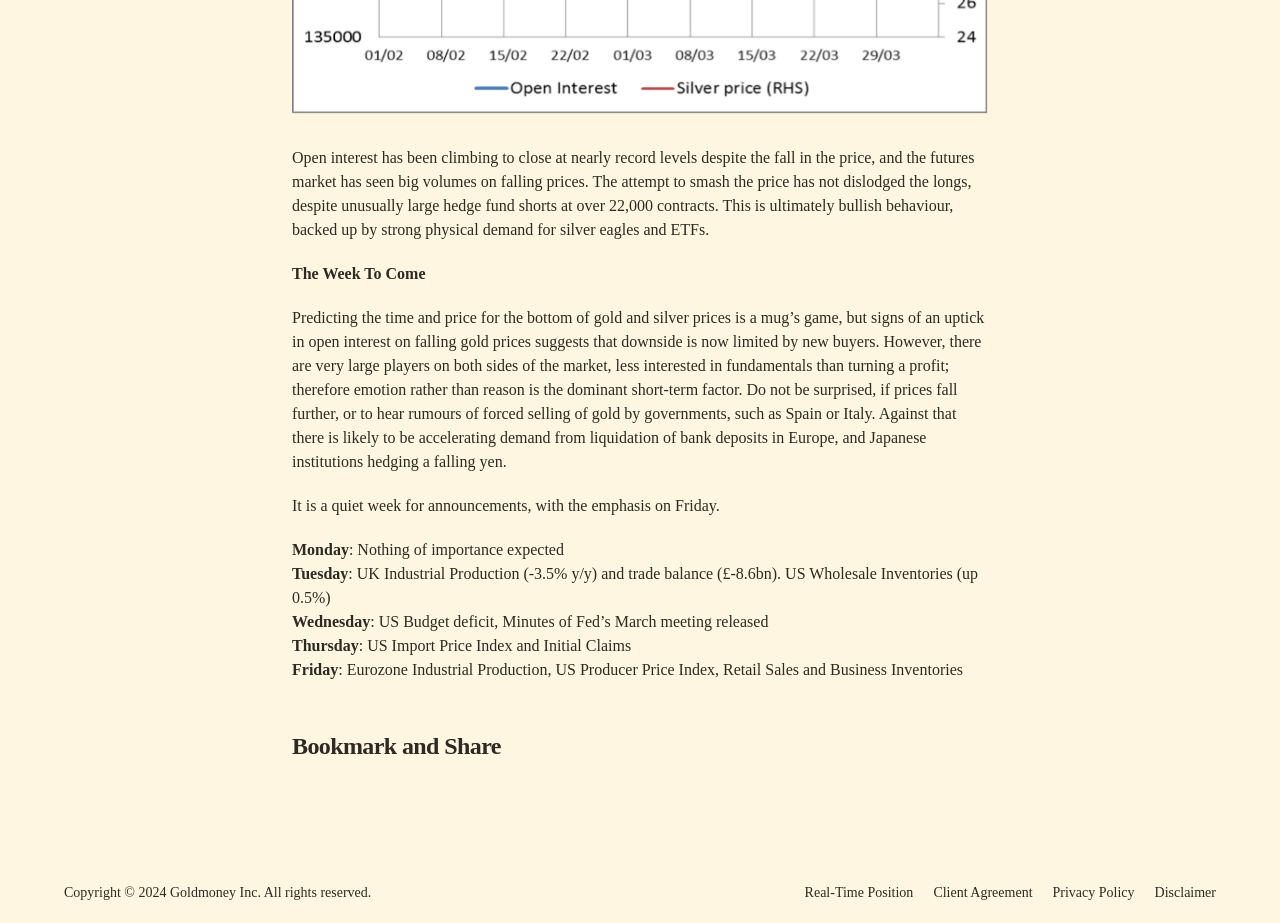What type of information is provided in the 'The Week To Come' section?
From the screenshot, provide a brief answer in one word or phrase.

Economic announcements